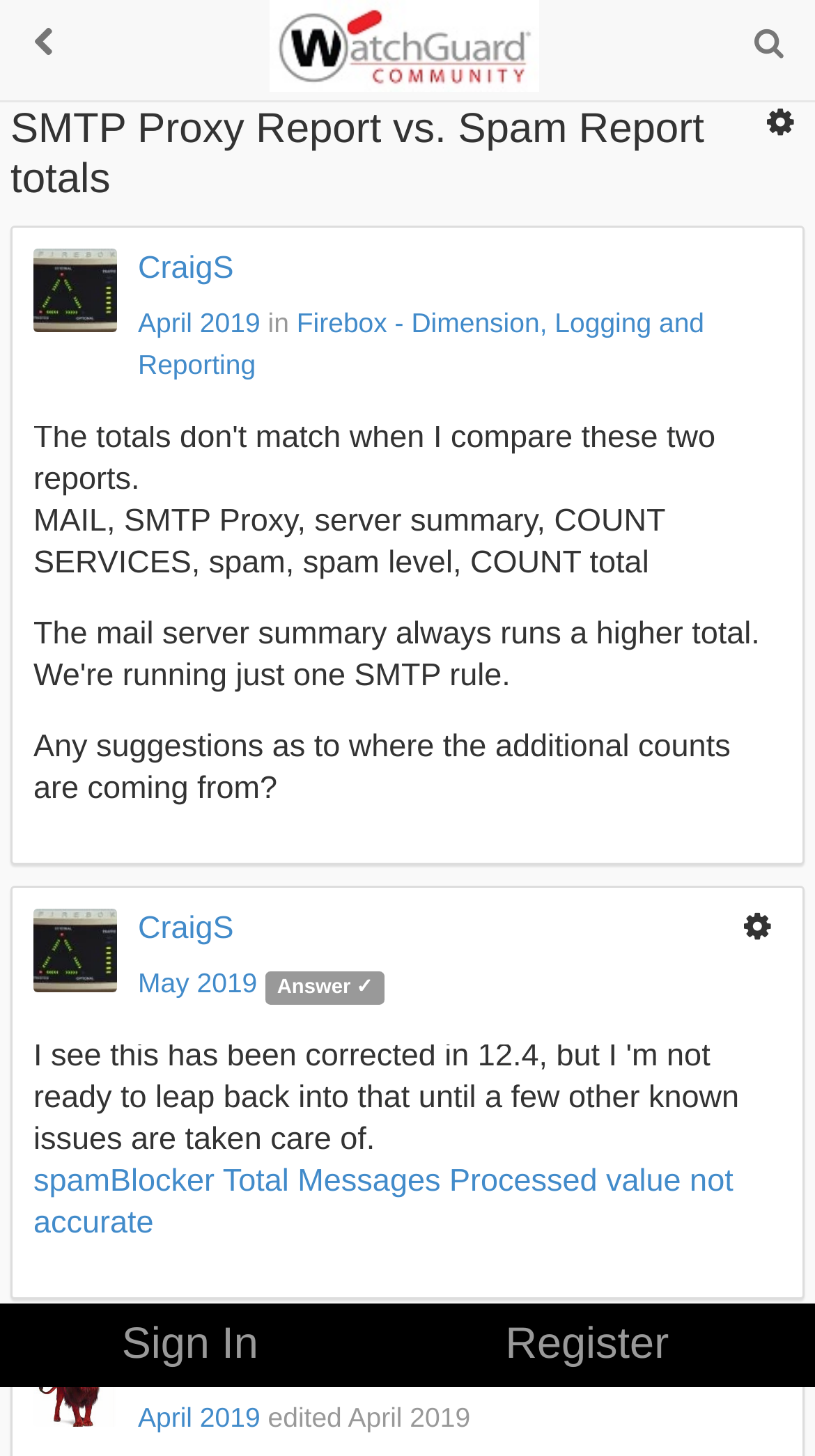Please provide the bounding box coordinates for the element that needs to be clicked to perform the following instruction: "Search this site". The coordinates should be given as four float numbers between 0 and 1, i.e., [left, top, right, bottom].

None